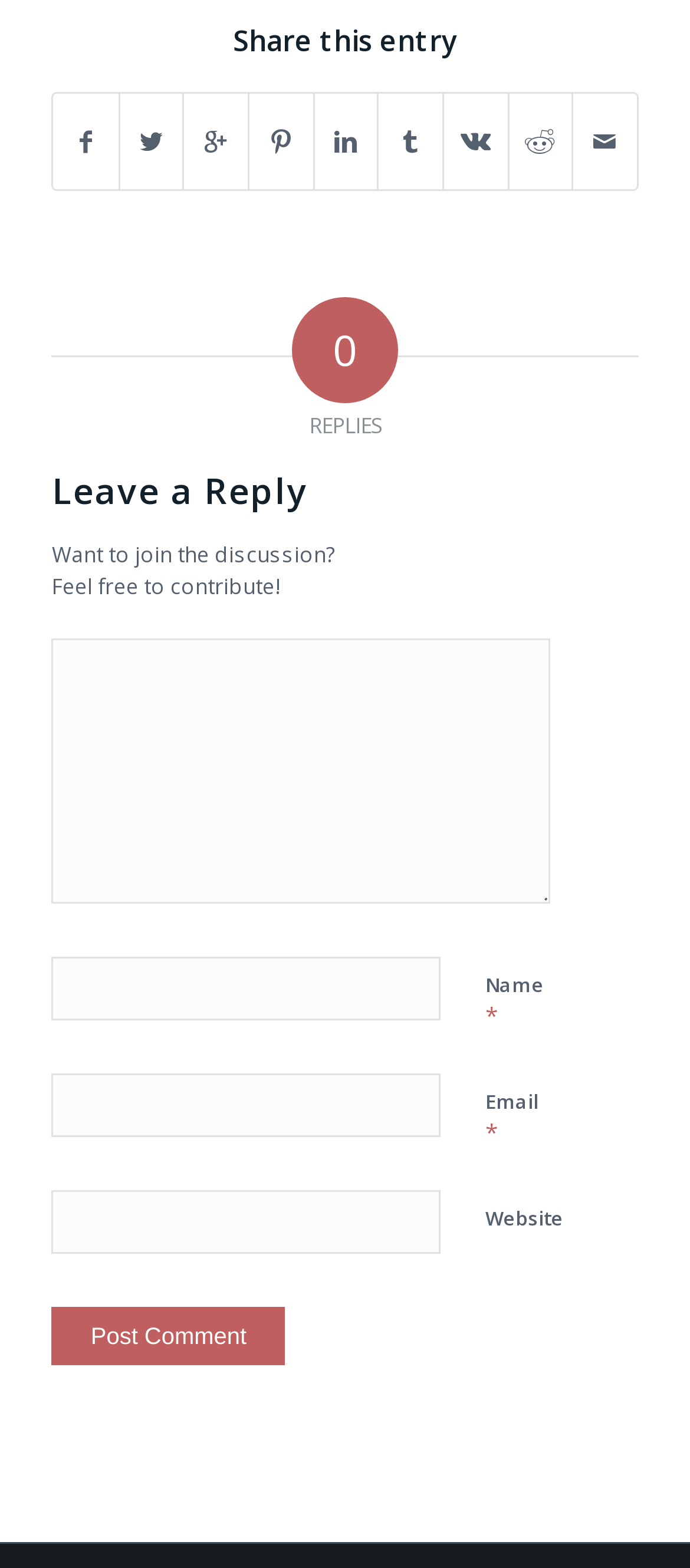Find the bounding box coordinates for the element that must be clicked to complete the instruction: "Leave a reply". The coordinates should be four float numbers between 0 and 1, indicated as [left, top, right, bottom].

[0.075, 0.301, 0.797, 0.326]